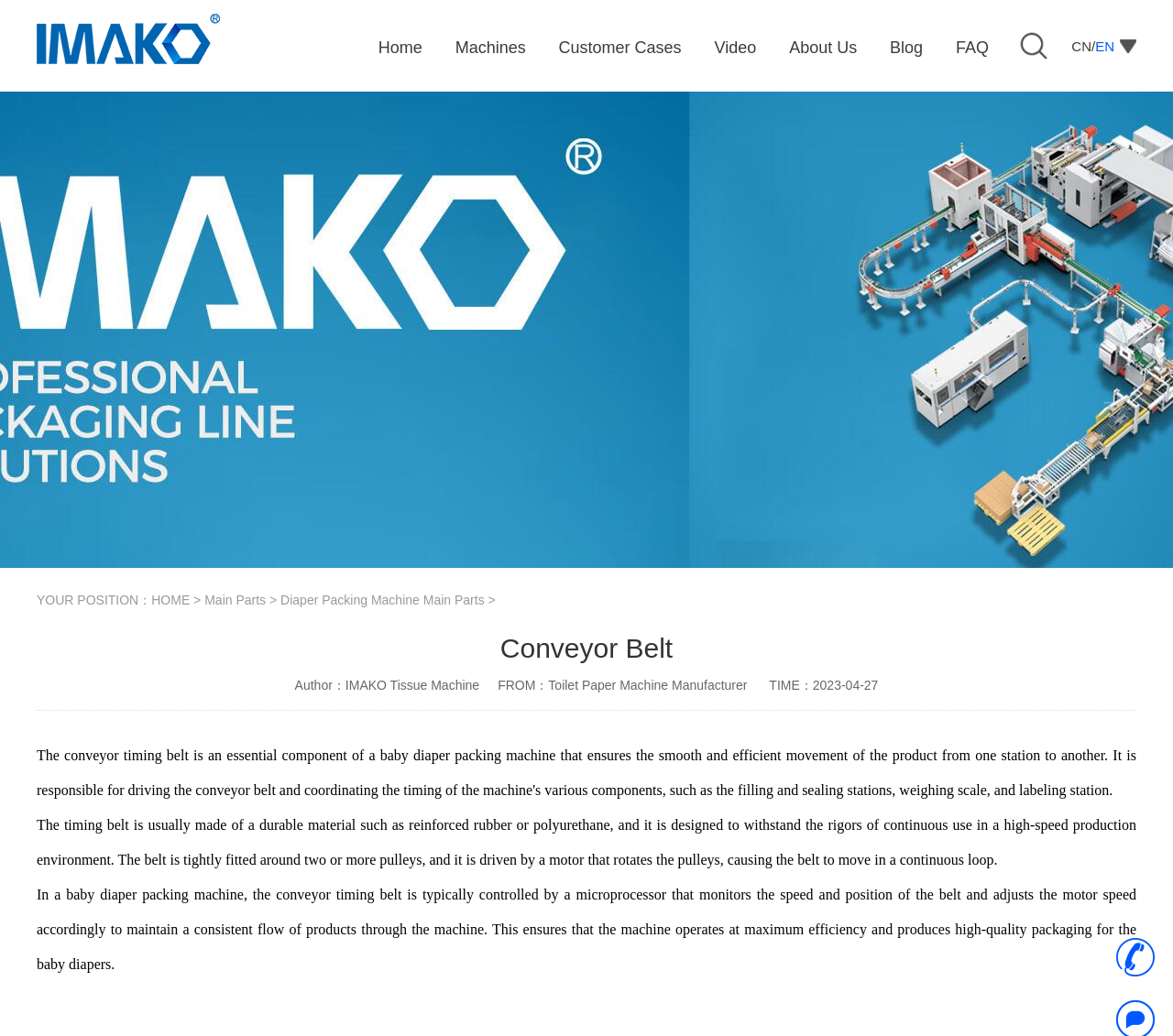What is the conveyor belt made of?
Please provide a comprehensive answer to the question based on the webpage screenshot.

According to the webpage, the conveyor belt is typically made of a durable material such as reinforced rubber or polyurethane, which is designed to withstand the rigors of continuous use in a high-speed production environment.